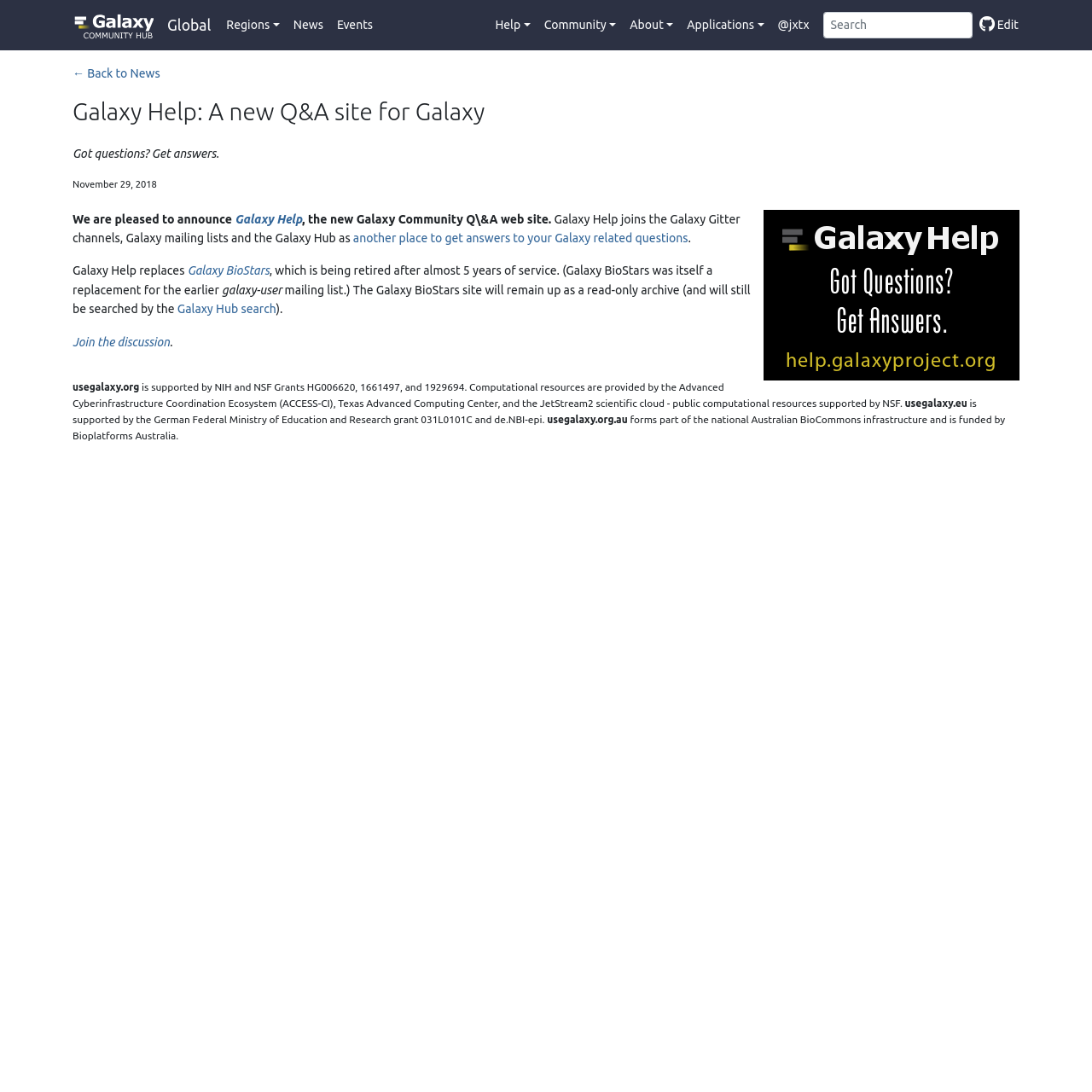Could you indicate the bounding box coordinates of the region to click in order to complete this instruction: "Edit this page".

[0.89, 0.017, 0.933, 0.029]